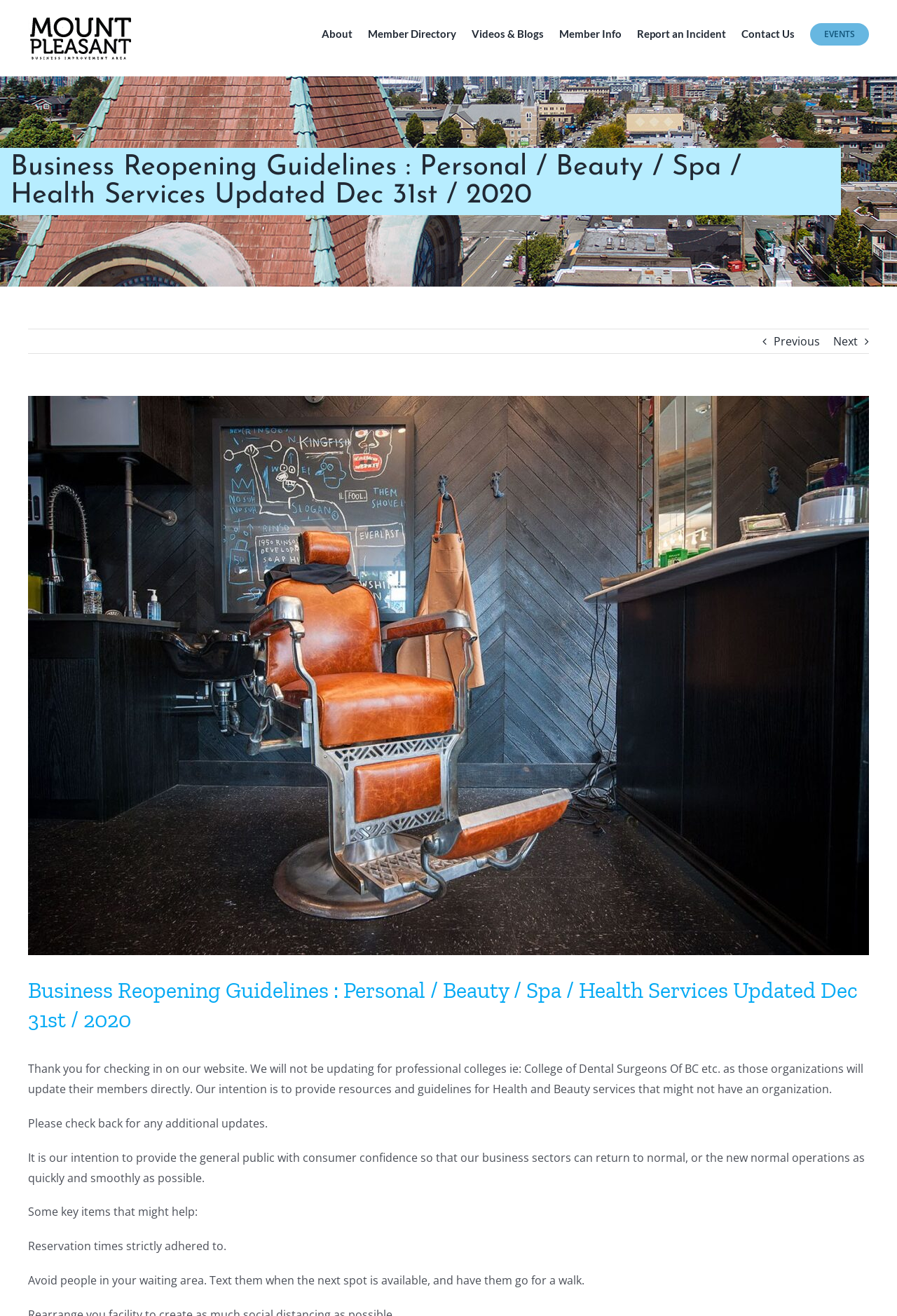Please determine the bounding box coordinates, formatted as (top-left x, top-left y, bottom-right x, bottom-right y), with all values as floating point numbers between 0 and 1. Identify the bounding box of the region described as: View Larger Image

[0.031, 0.301, 0.969, 0.726]